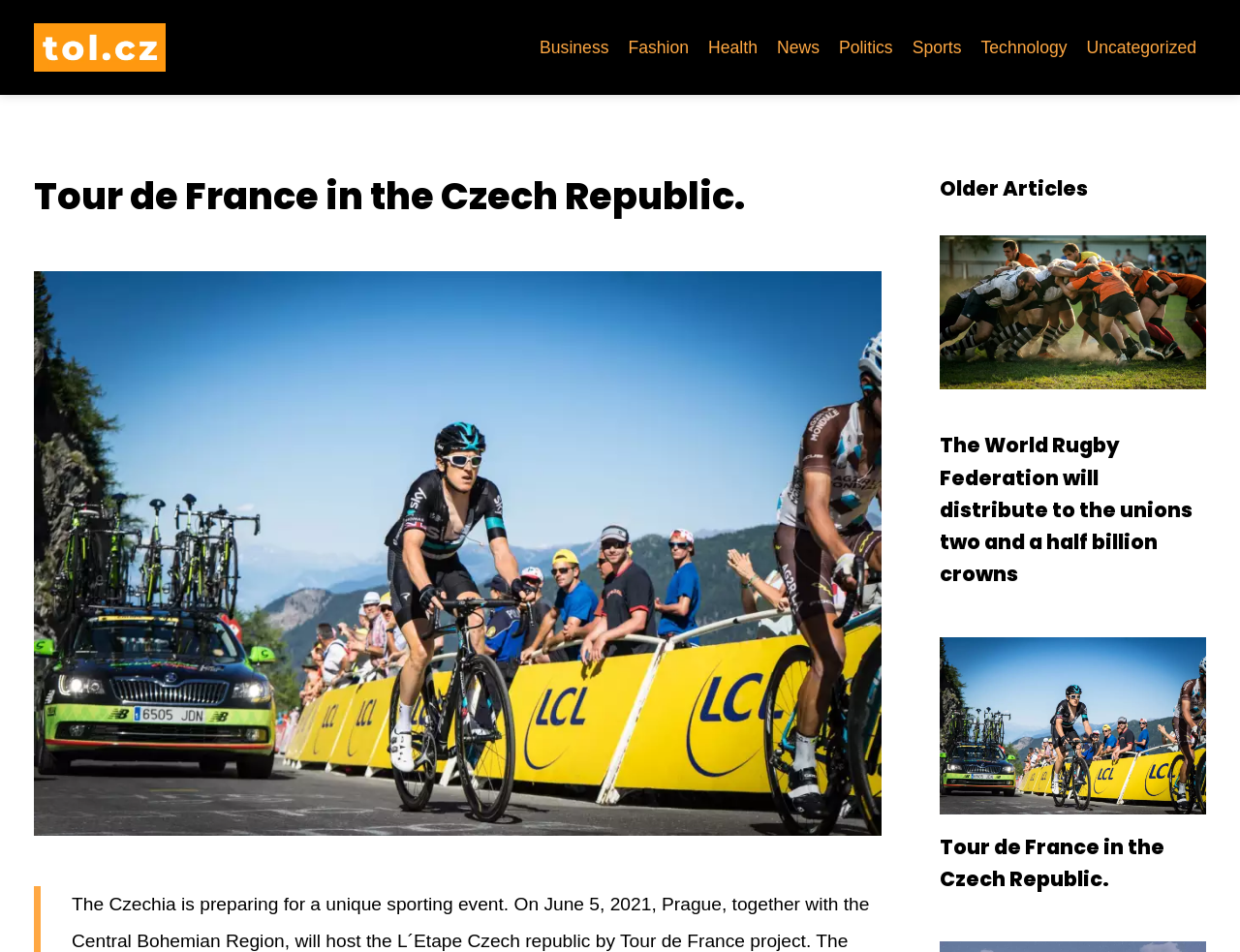Provide your answer in a single word or phrase: 
What is the title of the first article?

The World Rugby Federation will distribute to the unions two and a half billion crowns